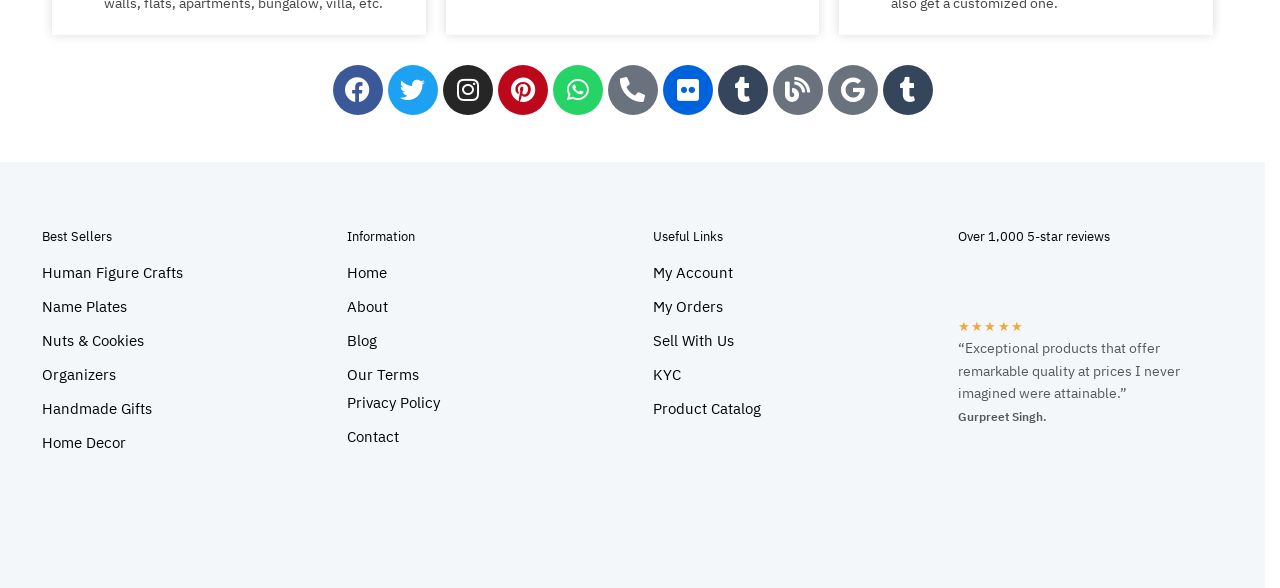Determine the bounding box coordinates for the clickable element to execute this instruction: "View Handmade Gifts". Provide the coordinates as four float numbers between 0 and 1, i.e., [left, top, right, bottom].

[0.033, 0.669, 0.119, 0.707]